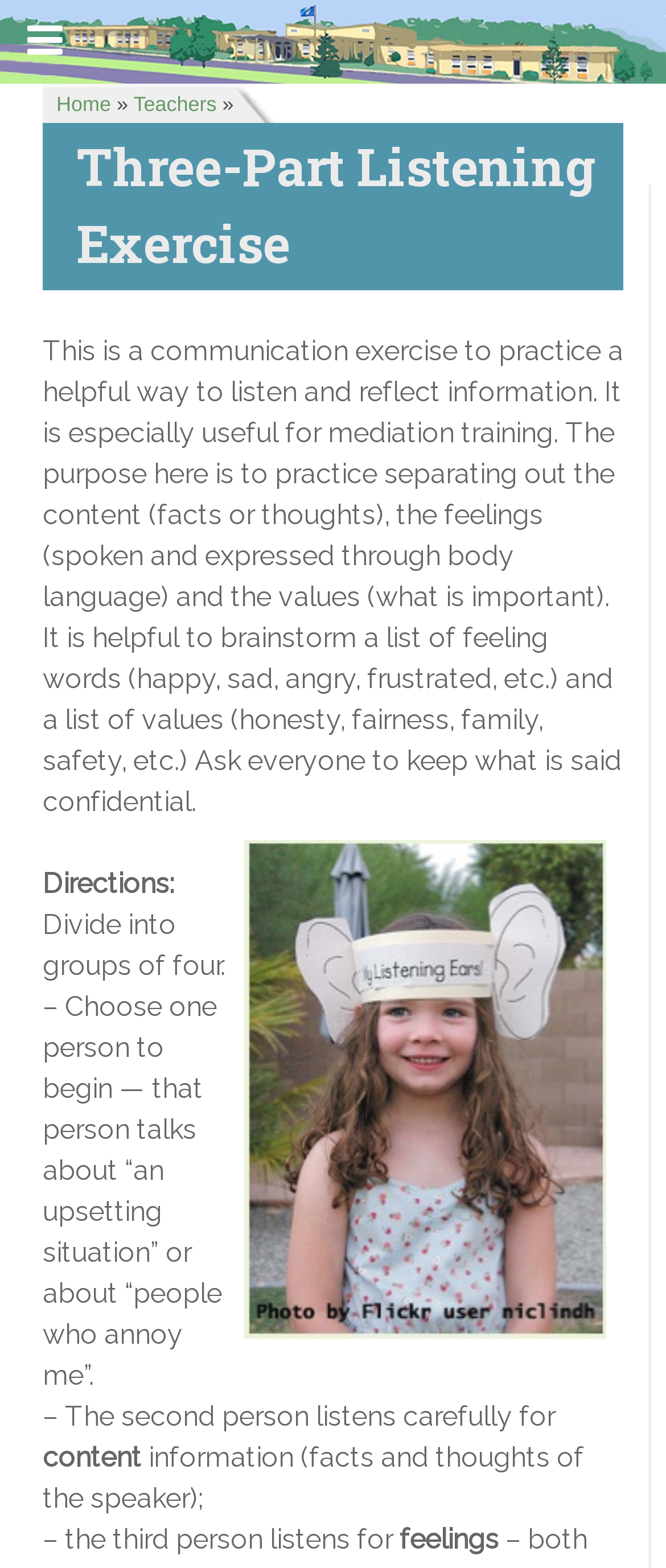What is the topic of the speaker's talk?
Please respond to the question with a detailed and well-explained answer.

The speaker talks about an upsetting situation or about people who annoy them, and the listeners practice separating out the content, feelings, and values from the talk.